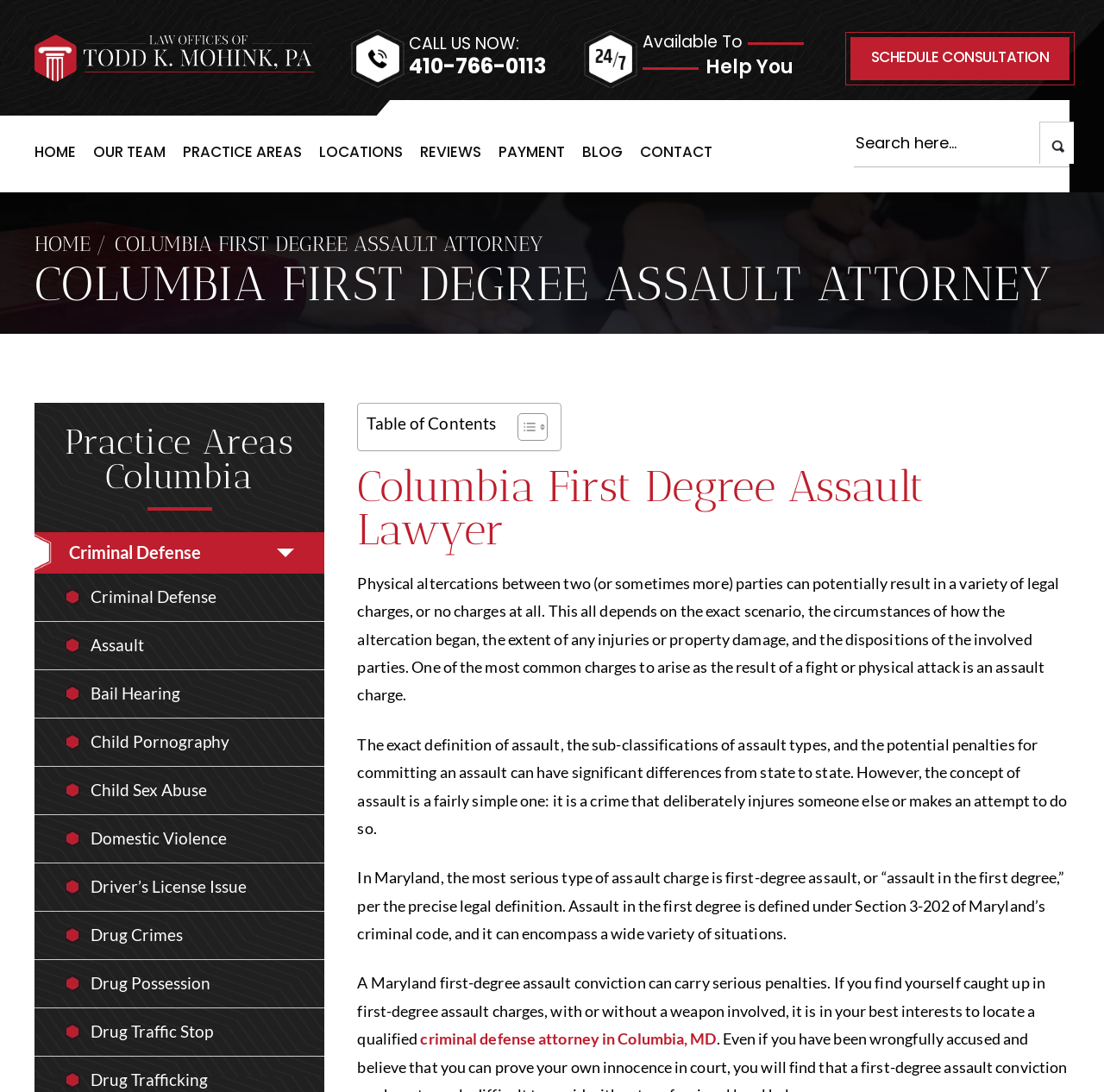Summarize the webpage with a detailed and informative caption.

This webpage is about a law firm specializing in first-degree assault cases in Columbia, Maryland. At the top, there is a logo and a link to the law firm's name, "Law Offices of Todd K. Mohink, PA". Below it, there is a call-to-action section with a "CALL US NOW" button and a phone number, "410-766-0113". 

To the right of the call-to-action section, there is a navigation menu with links to different sections of the website, including "HOME", "OUR TEAM", "PRACTICE AREAS", "LOCATIONS", "REVIEWS", "PAYMENT", "BLOG", and "CONTACT". There is also a search bar at the top right corner of the page.

The main content of the webpage is divided into two sections. The first section has a heading "COLUMBIA FIRST DEGREE ASSAULT ATTORNEY" and provides information about first-degree assault charges in Maryland, including the definition, potential penalties, and the importance of hiring a qualified criminal defense attorney.

The second section has a heading "Practice Areas Columbia" and lists various practice areas of the law firm, including criminal defense, assault, bail hearing, child pornography, child sex abuse, domestic violence, driver's license issues, drug crimes, drug possession, and drug traffic stop. Each practice area has a link to a more detailed page.

Throughout the webpage, there are several buttons and links to encourage visitors to take action, such as scheduling a consultation or contacting the law firm.